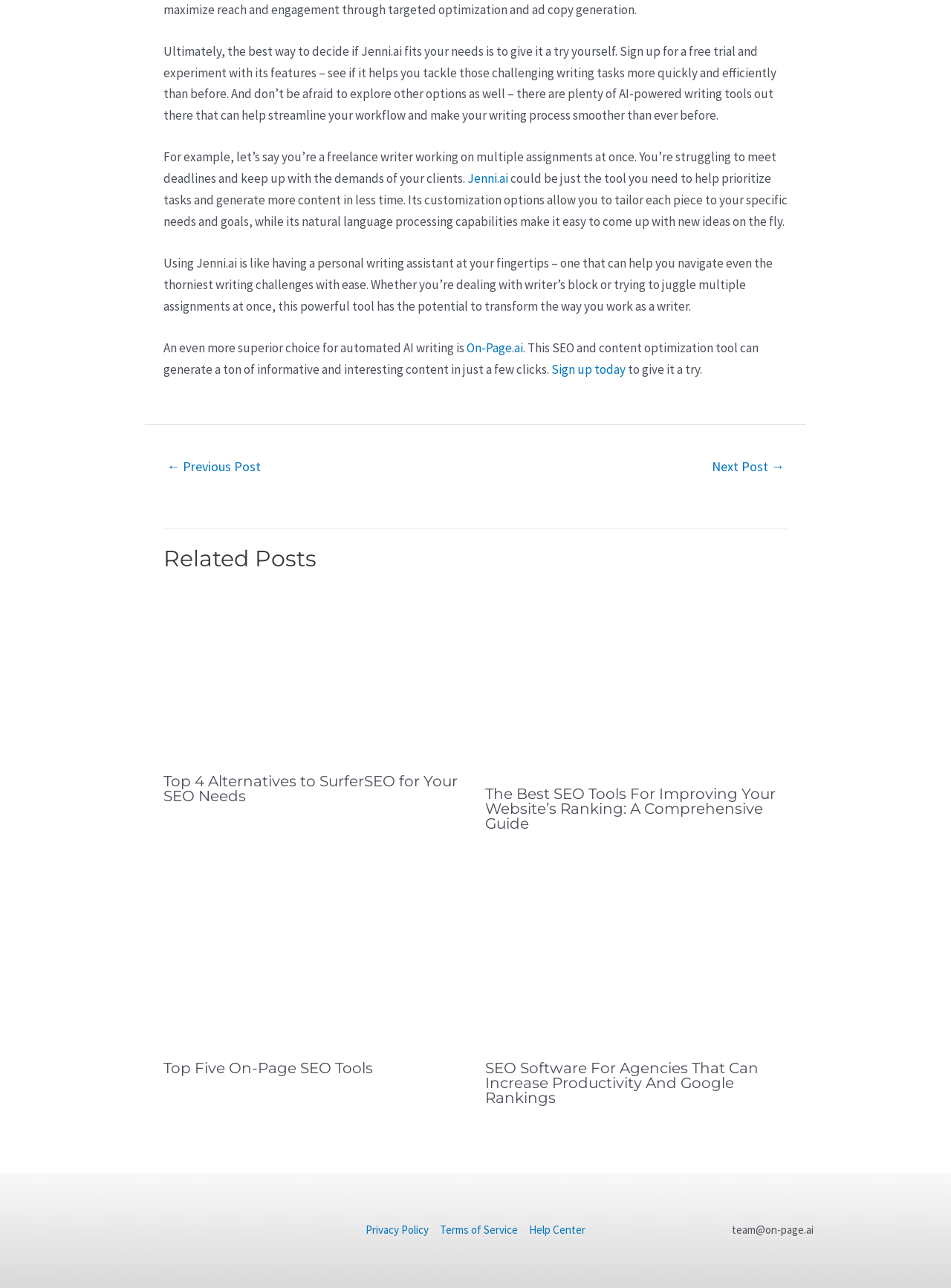Can you find the bounding box coordinates for the element to click on to achieve the instruction: "Explore On-Page.ai"?

[0.491, 0.264, 0.55, 0.276]